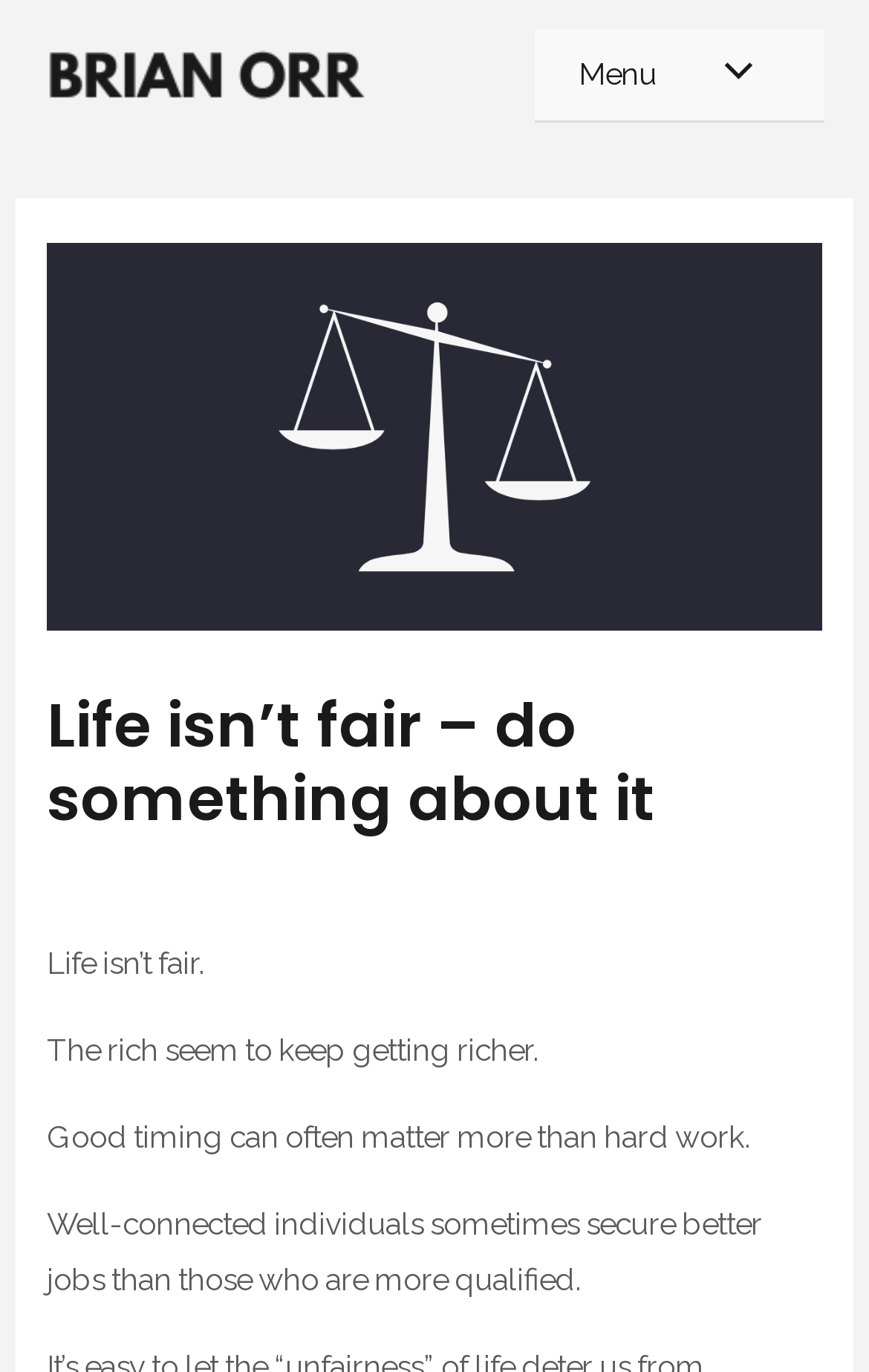Please answer the following question using a single word or phrase: 
What is the author of the article?

Brian Orr